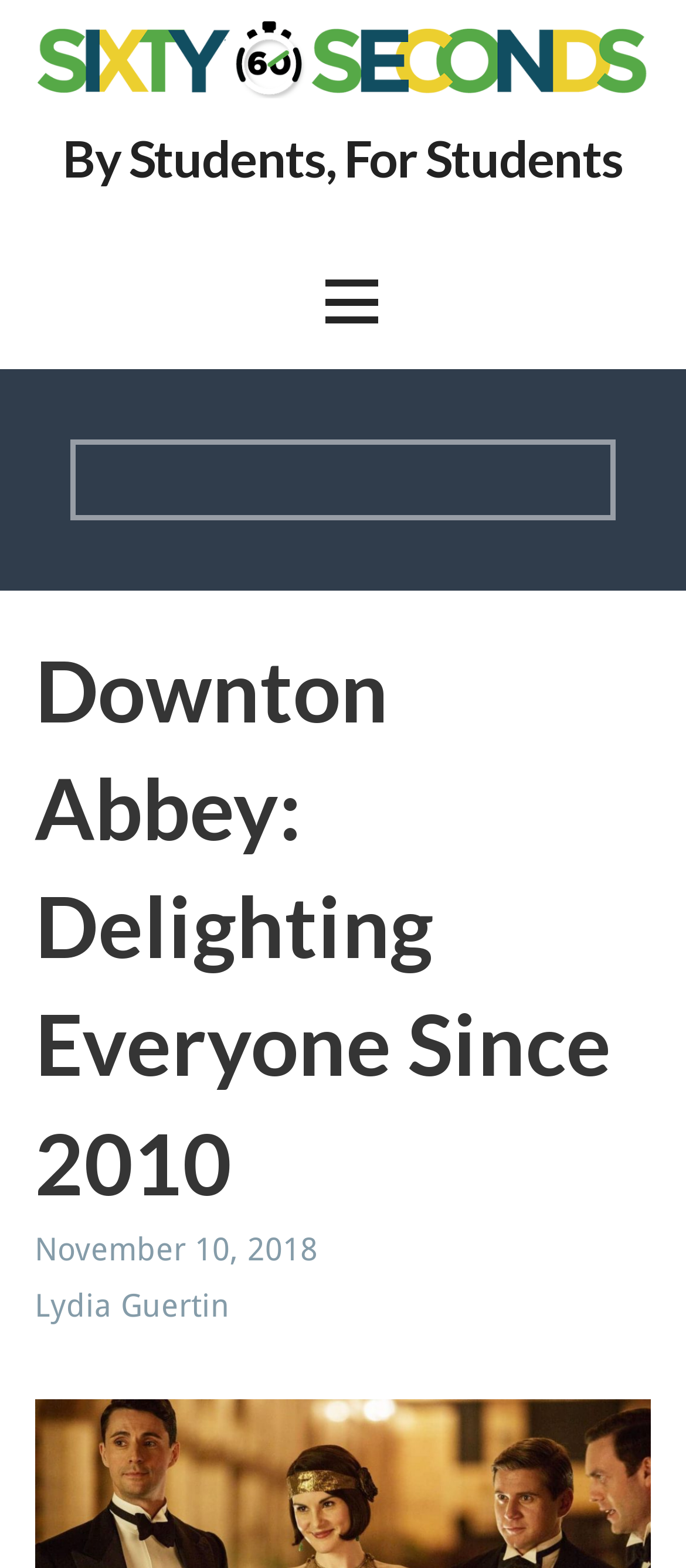What is the date of the article?
Please answer the question with a single word or phrase, referencing the image.

November 10, 2018